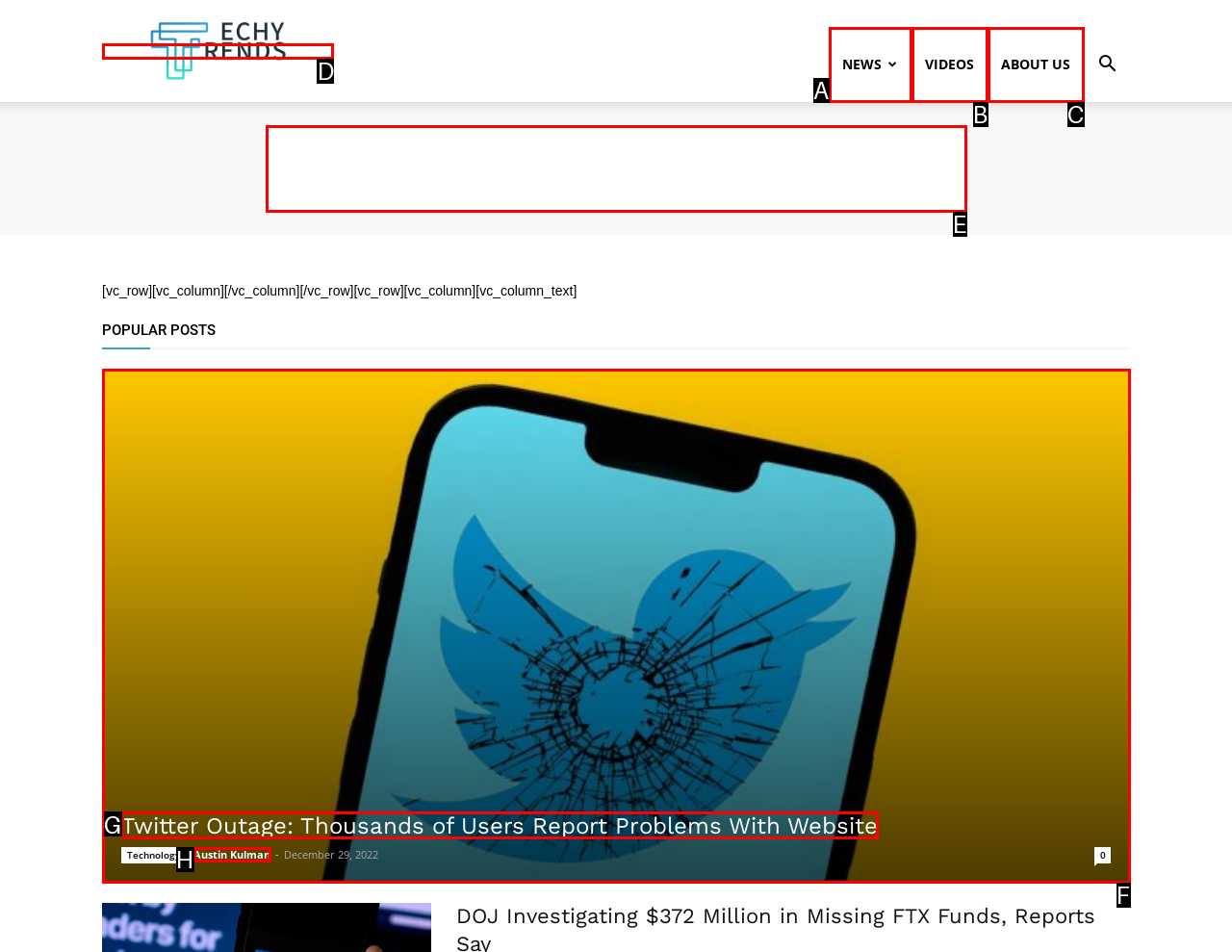Looking at the description: aria-label="Advertisement" name="aswift_0" title="Advertisement", identify which option is the best match and respond directly with the letter of that option.

E